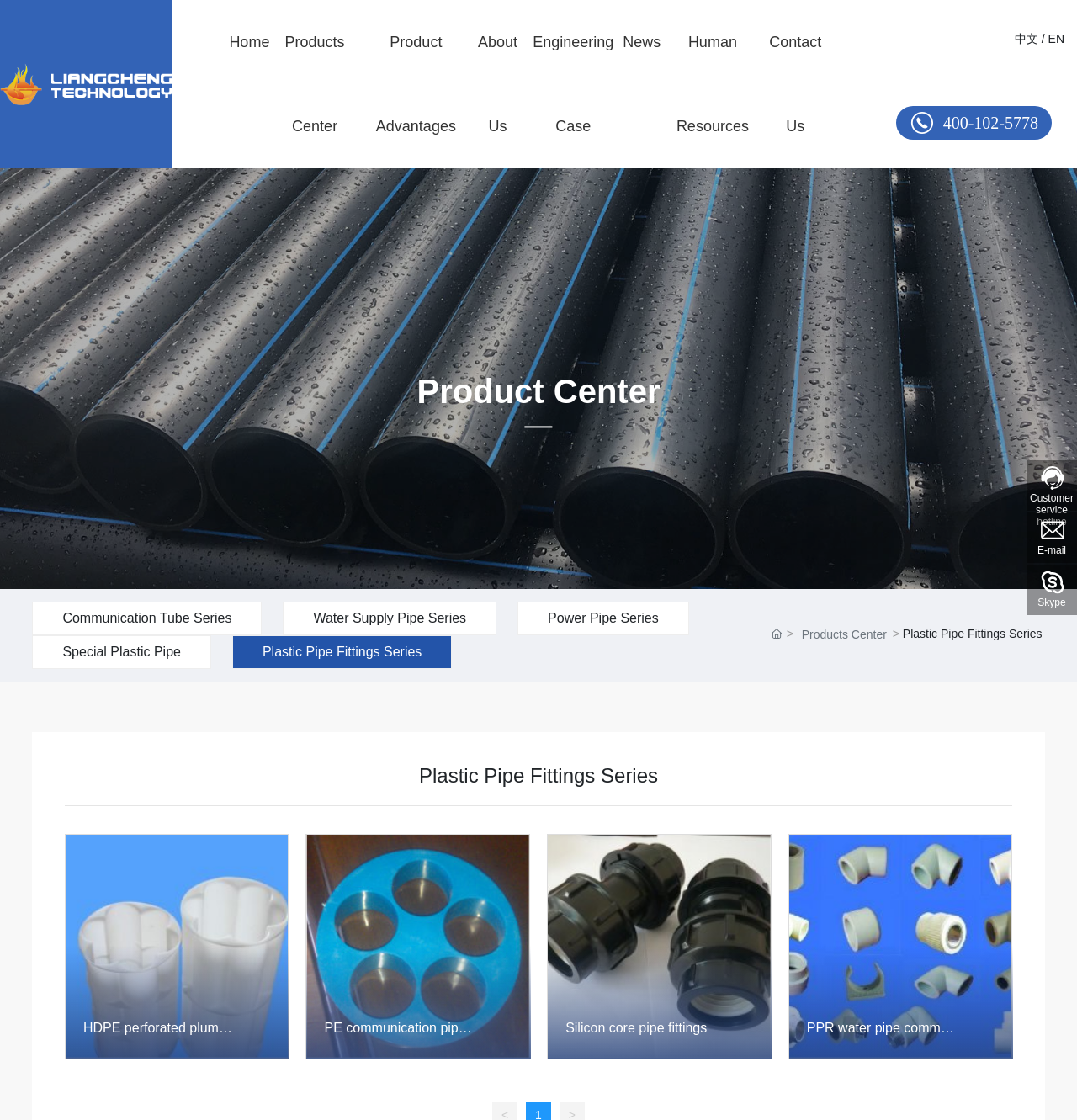What is the company name? Analyze the screenshot and reply with just one word or a short phrase.

Liangcheng Technology